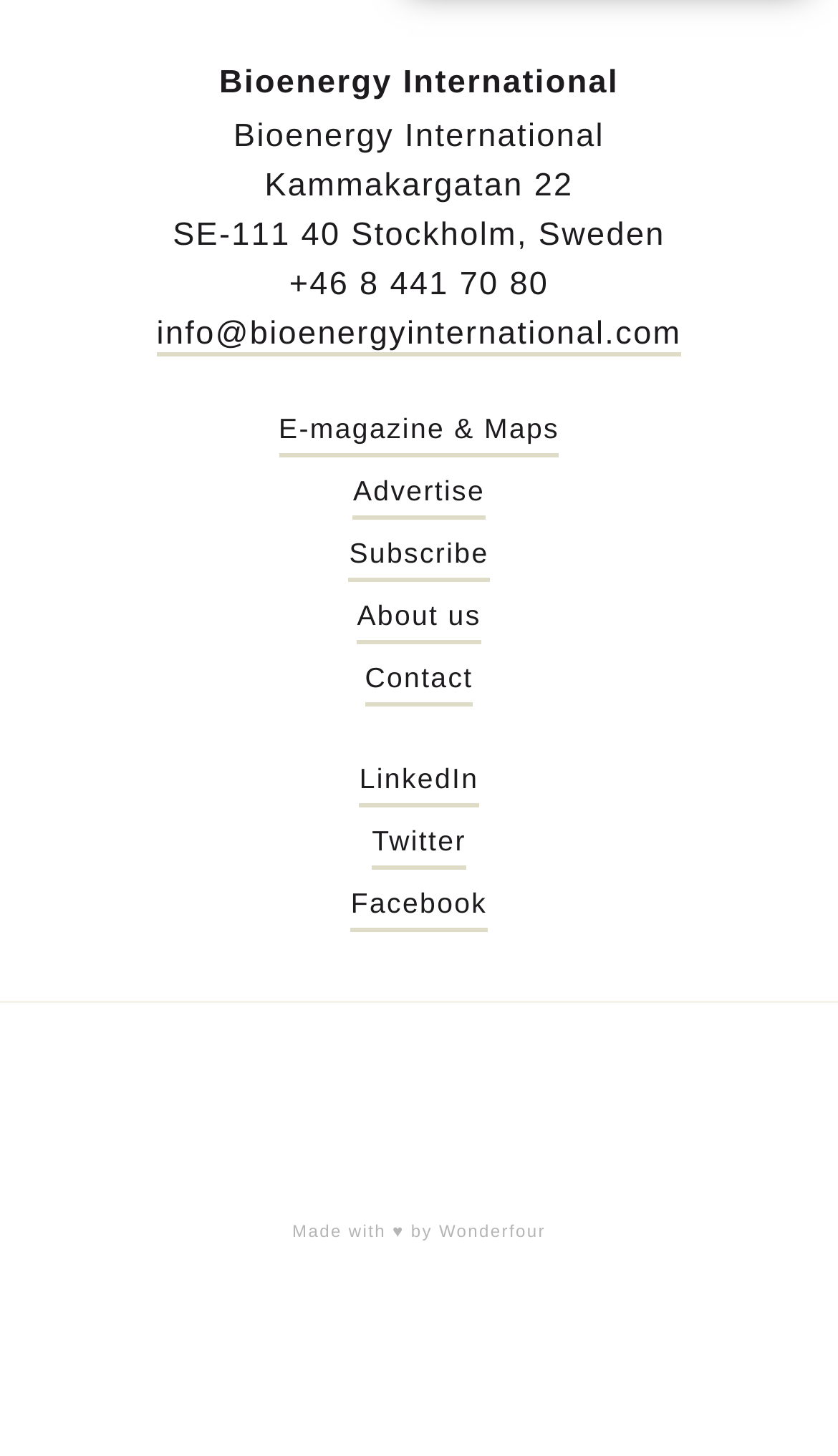Locate the bounding box coordinates of the element I should click to achieve the following instruction: "Learn about theme optimization".

None